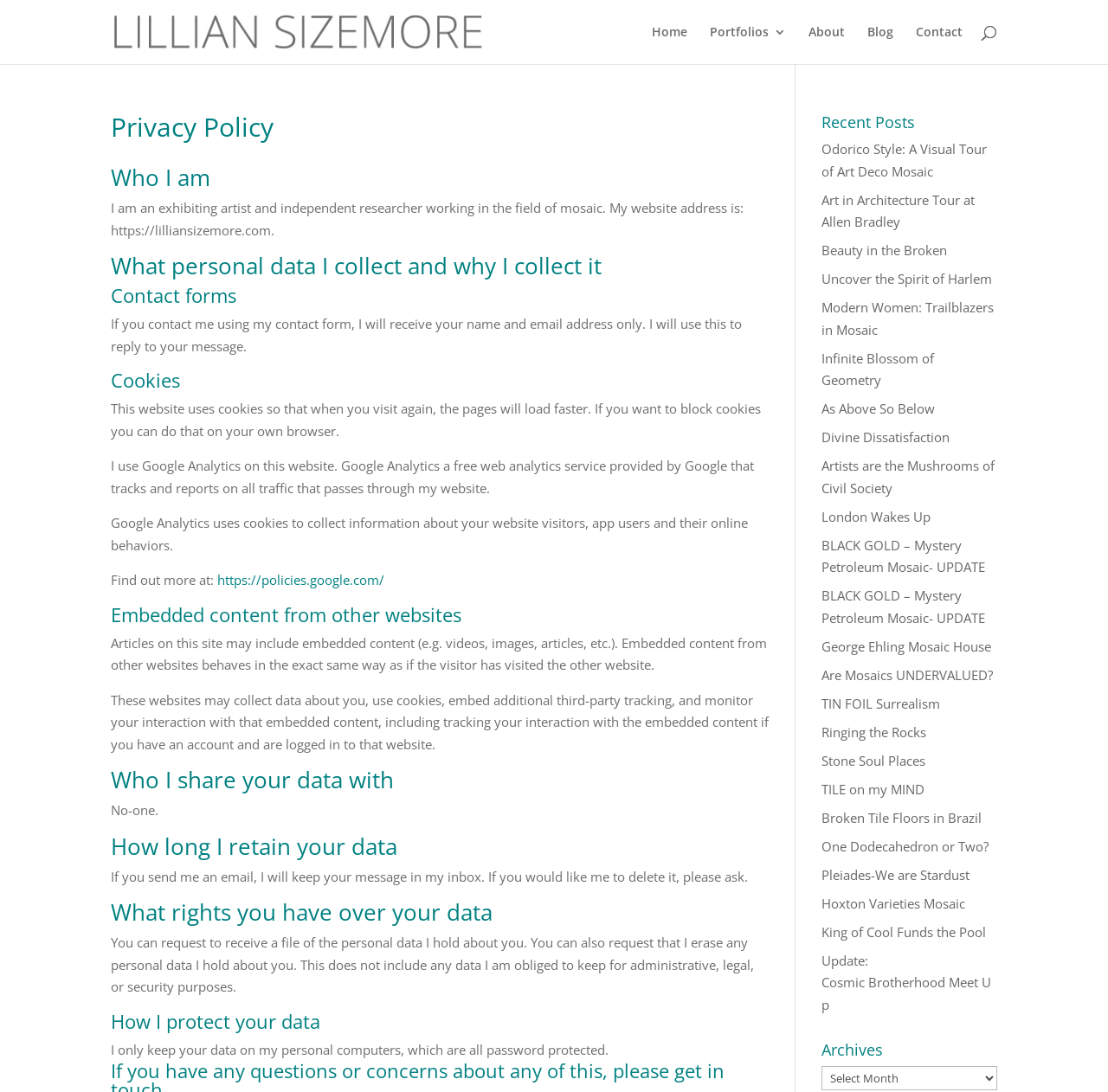Highlight the bounding box of the UI element that corresponds to this description: "Uncover the Spirit of Harlem".

[0.741, 0.247, 0.895, 0.263]